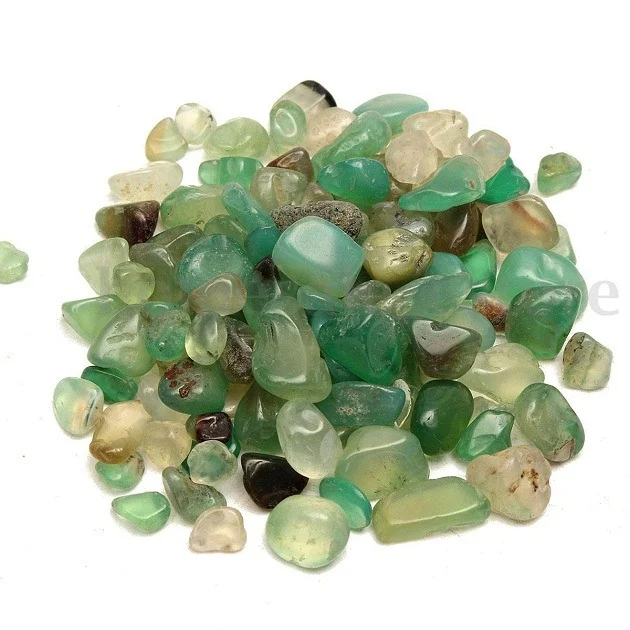Analyze the image and provide a detailed caption.

The image showcases a vibrant assortment of jade gemstones, predominantly in shades of green. The smooth, polished stones vary in size and shape, reflecting the natural beauty and unique characteristics of jade. This gemstone is cherished not only for its aesthetic appeal but also for its cultural significance, symbolizing purity and serenity. Often used in ornamental pieces, jade is rich in minerals like calcium, magnesium, sodium, and aluminum, which contribute to its captivating color. Known for its protective qualities, jade is associated with harmony and spiritual balance, making it a popular choice in jewelry and healing practices.